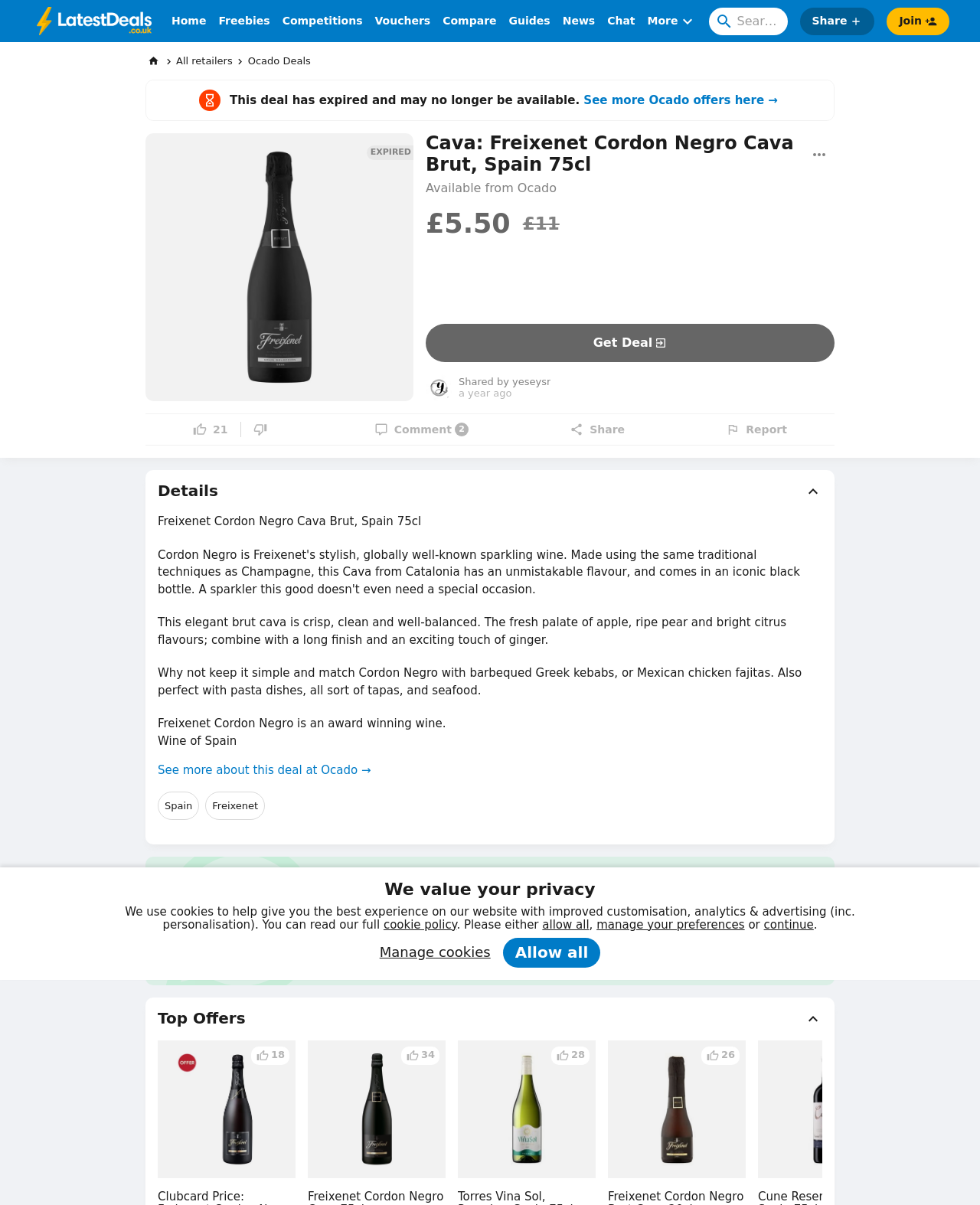What is the country of origin of the wine?
We need a detailed and meticulous answer to the question.

I found the answer by looking at the product name, which is 'Cava: Freixenet Cordon Negro Cava Brut, Spain 75cl', and also by looking at the 'Wine of Spain' label.